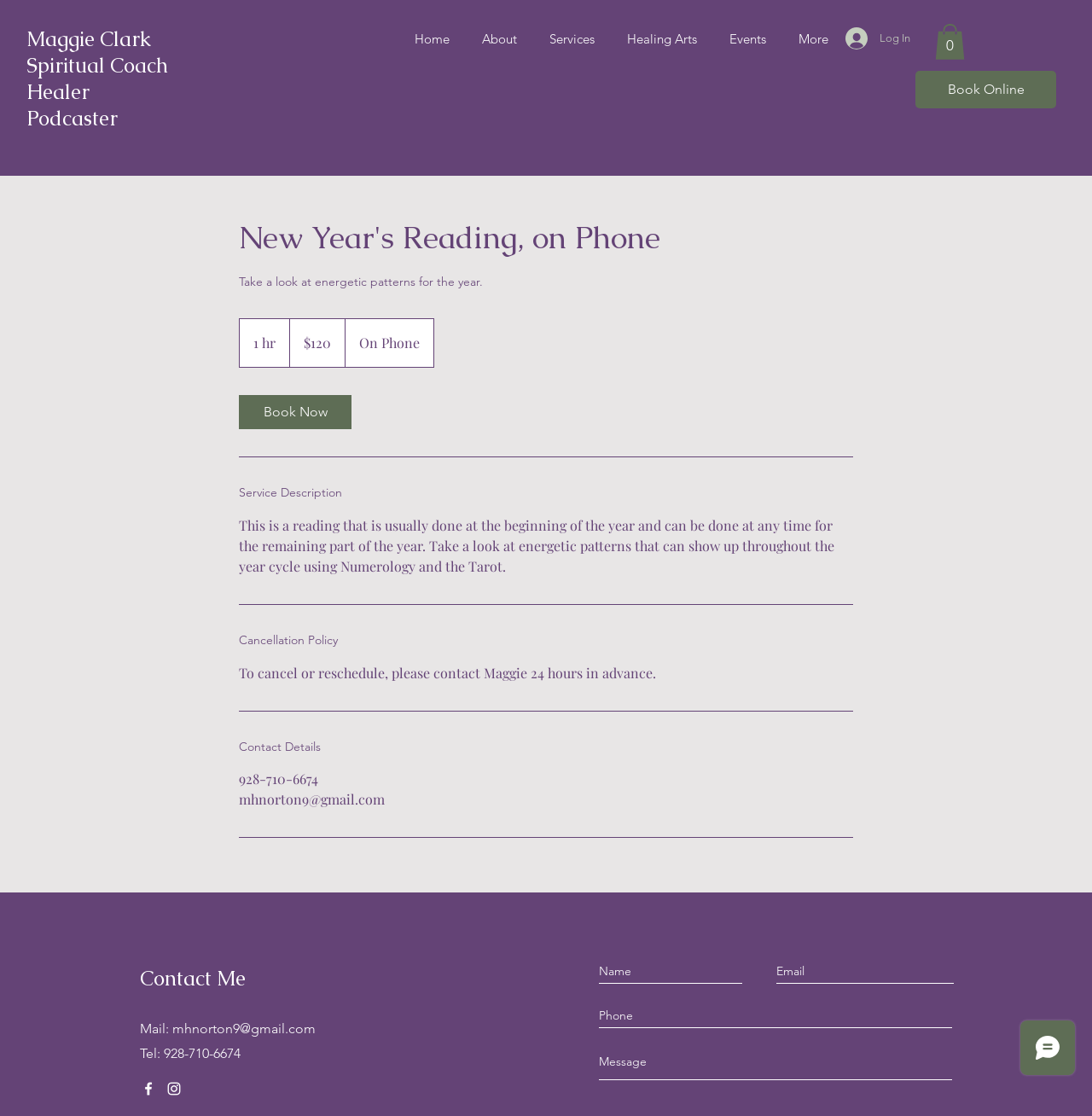Determine the bounding box coordinates of the region to click in order to accomplish the following instruction: "Enter your name". Provide the coordinates as four float numbers between 0 and 1, specifically [left, top, right, bottom].

[0.548, 0.861, 0.68, 0.881]